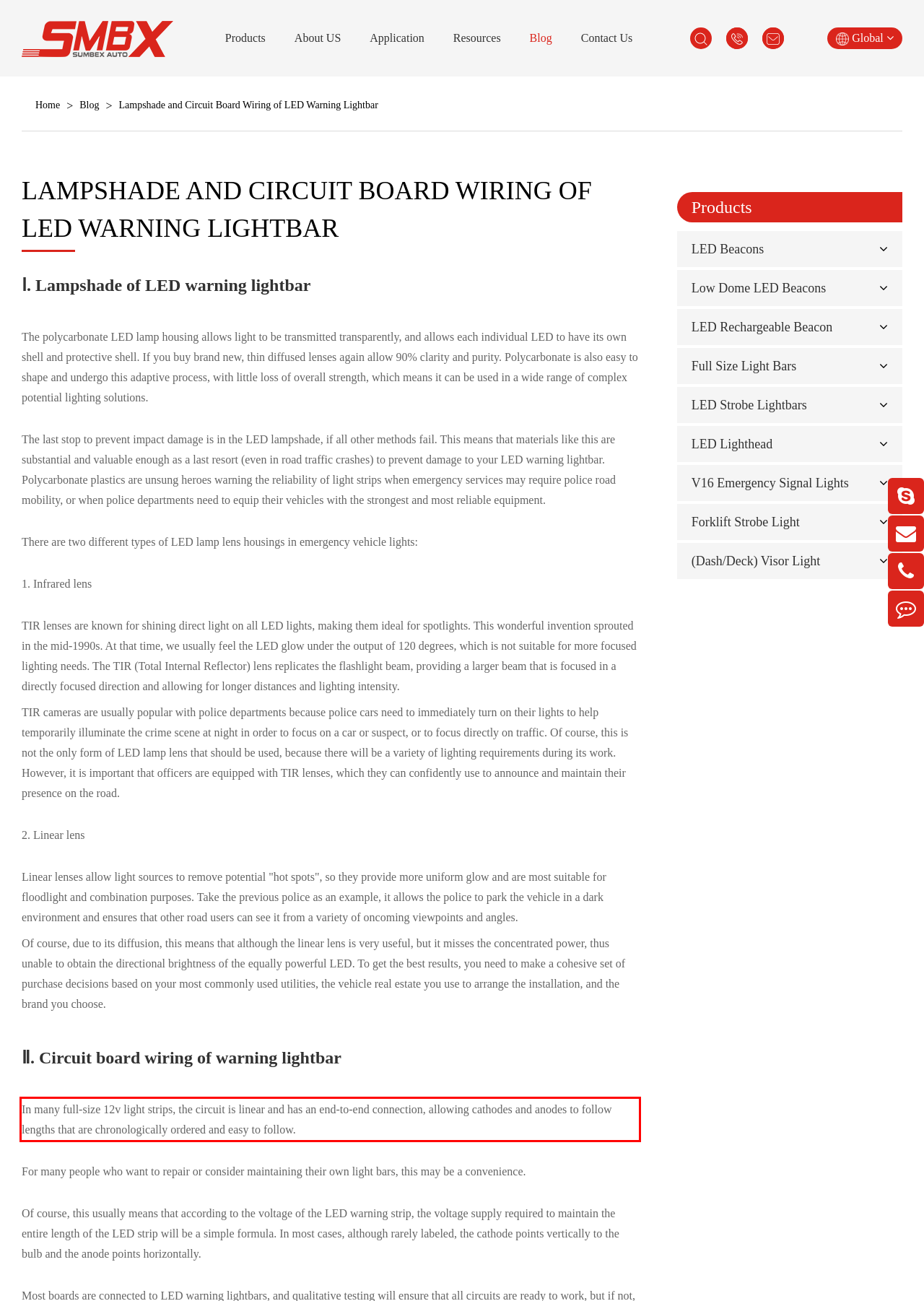You have a screenshot of a webpage with a red bounding box. Identify and extract the text content located inside the red bounding box.

In many full-size 12v light strips, the circuit is linear and has an end-to-end connection, allowing cathodes and anodes to follow lengths that are chronologically ordered and easy to follow.